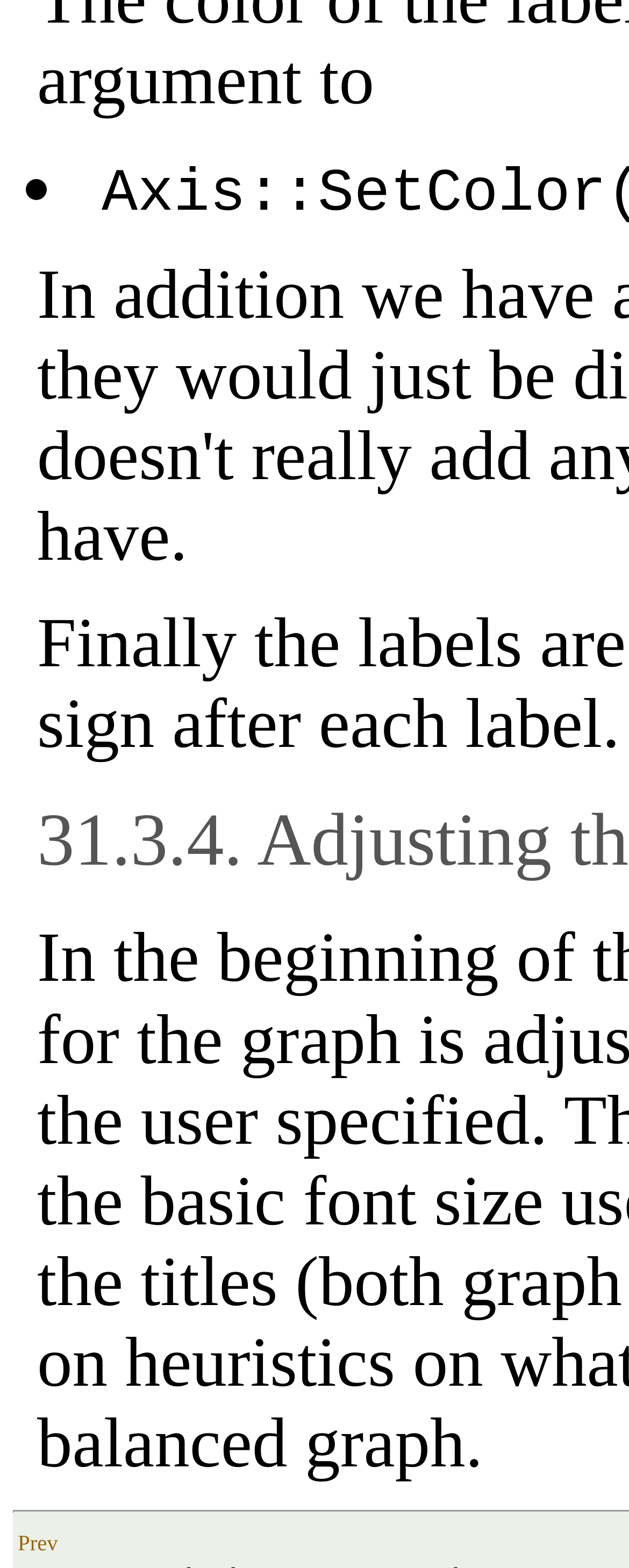Based on the element description: "Prev", identify the UI element and provide its bounding box coordinates. Use four float numbers between 0 and 1, [left, top, right, bottom].

[0.028, 0.965, 0.092, 0.981]